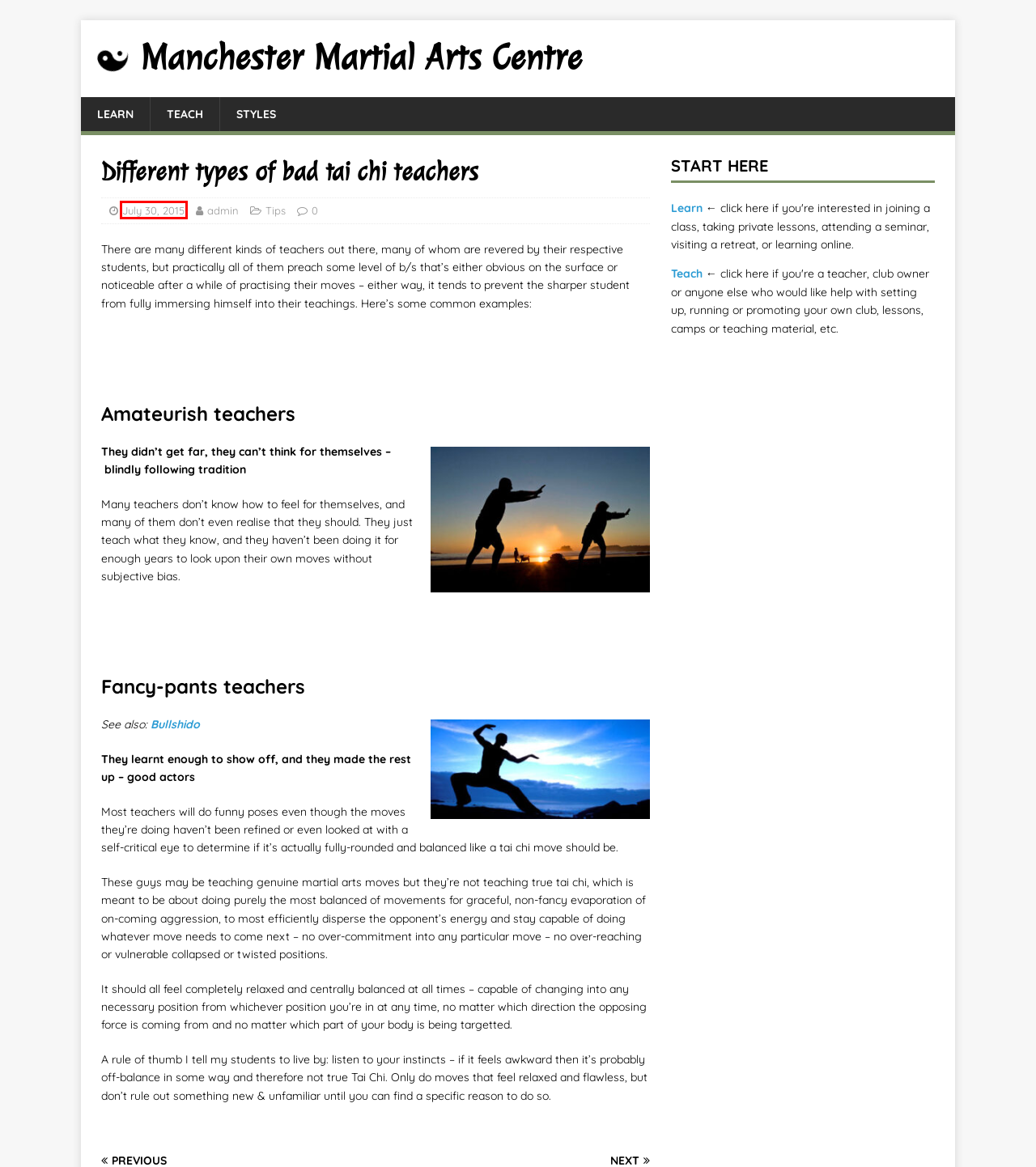You have a screenshot showing a webpage with a red bounding box around a UI element. Choose the webpage description that best matches the new page after clicking the highlighted element. Here are the options:
A. Styles – Manchester Martial Arts Centre
B. Bullshido – Manchester Martial Arts Centre
C. Teach martial arts – Manchester Martial Arts Centre
D. admin – Manchester Martial Arts Centre
E. Manchester Martial Arts Centre
F. Tips – Manchester Martial Arts Centre
G. Learn martial arts – Manchester Martial Arts Centre
H. July 2015 – Manchester Martial Arts Centre

H